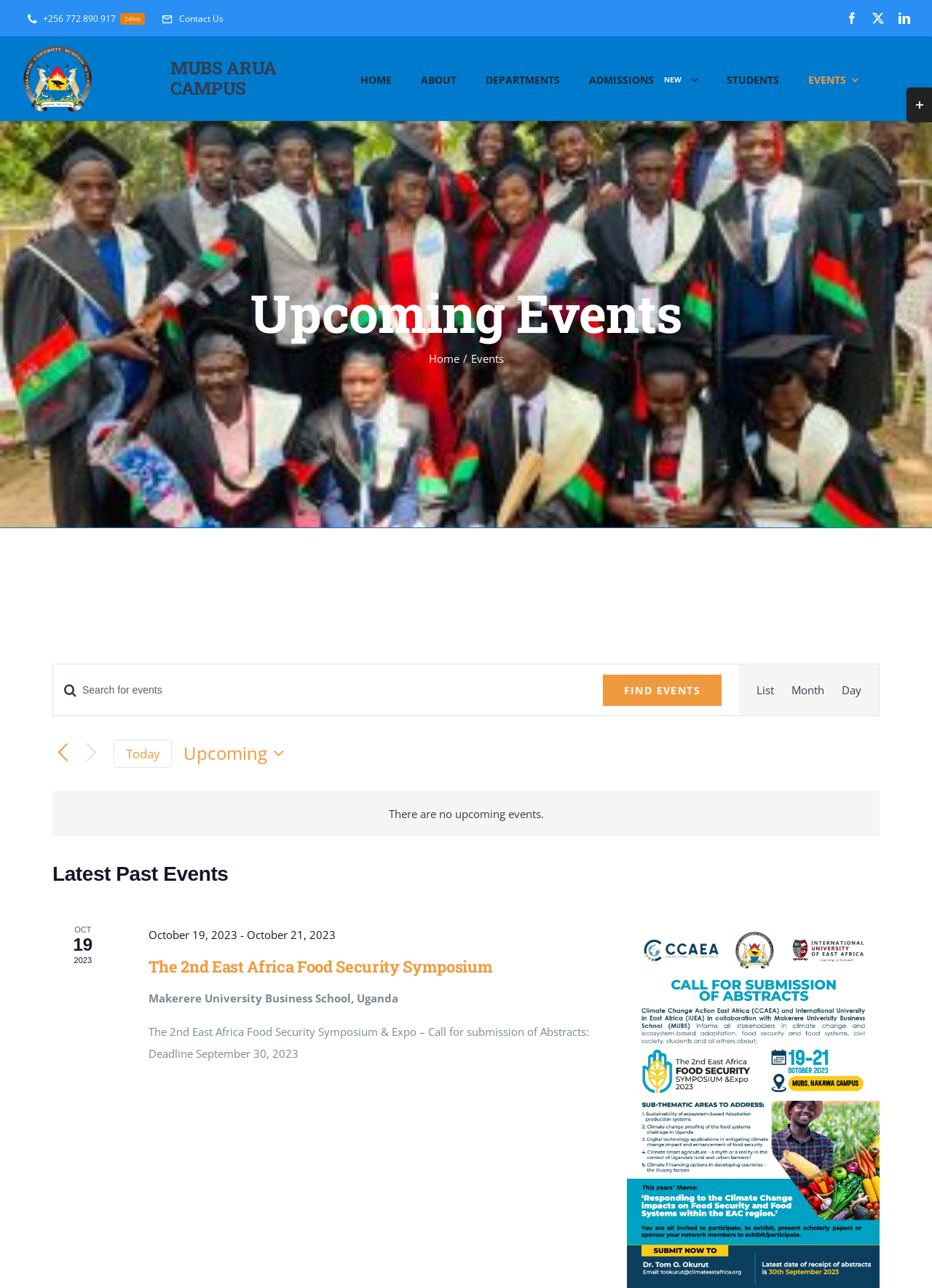Answer the question below in one word or phrase:
What is the current event view navigation?

List